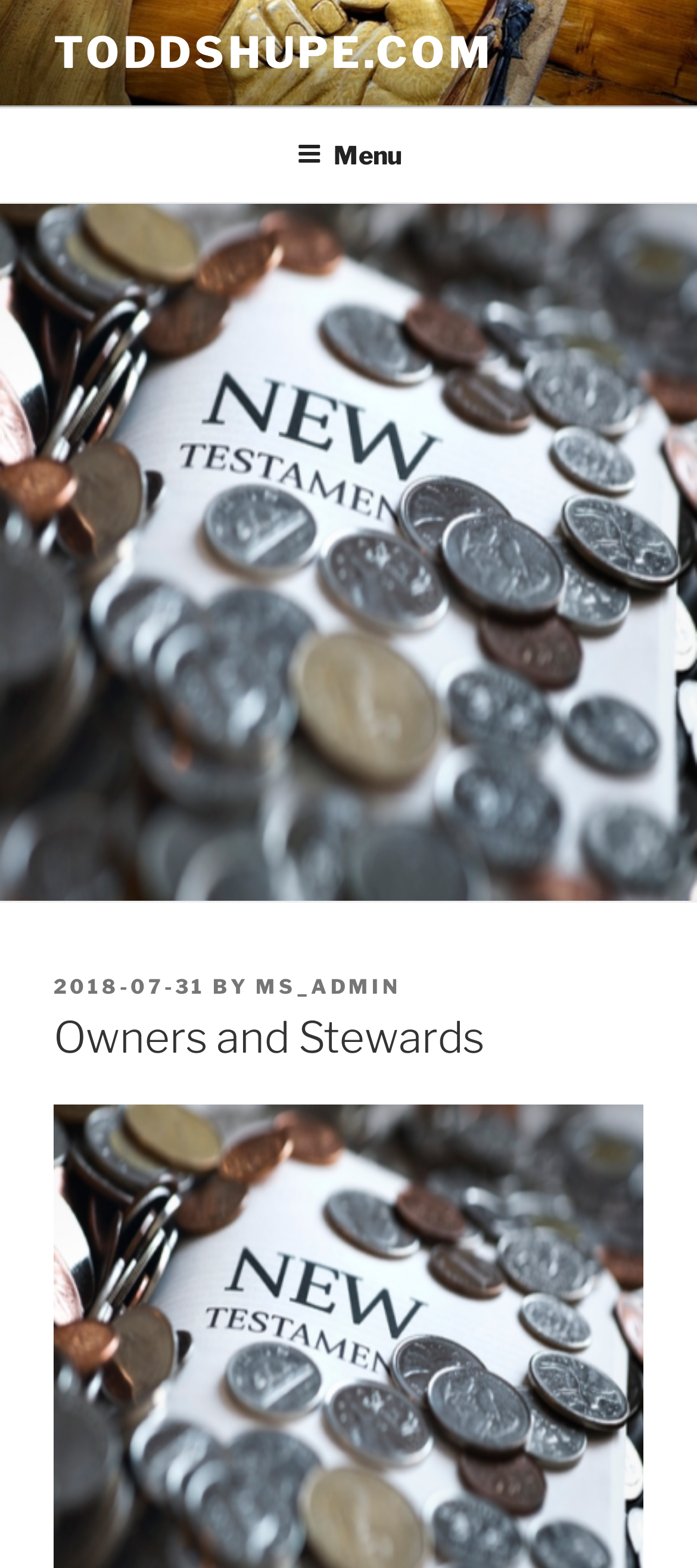What is the text of the webpage's headline?

Owners and Stewards